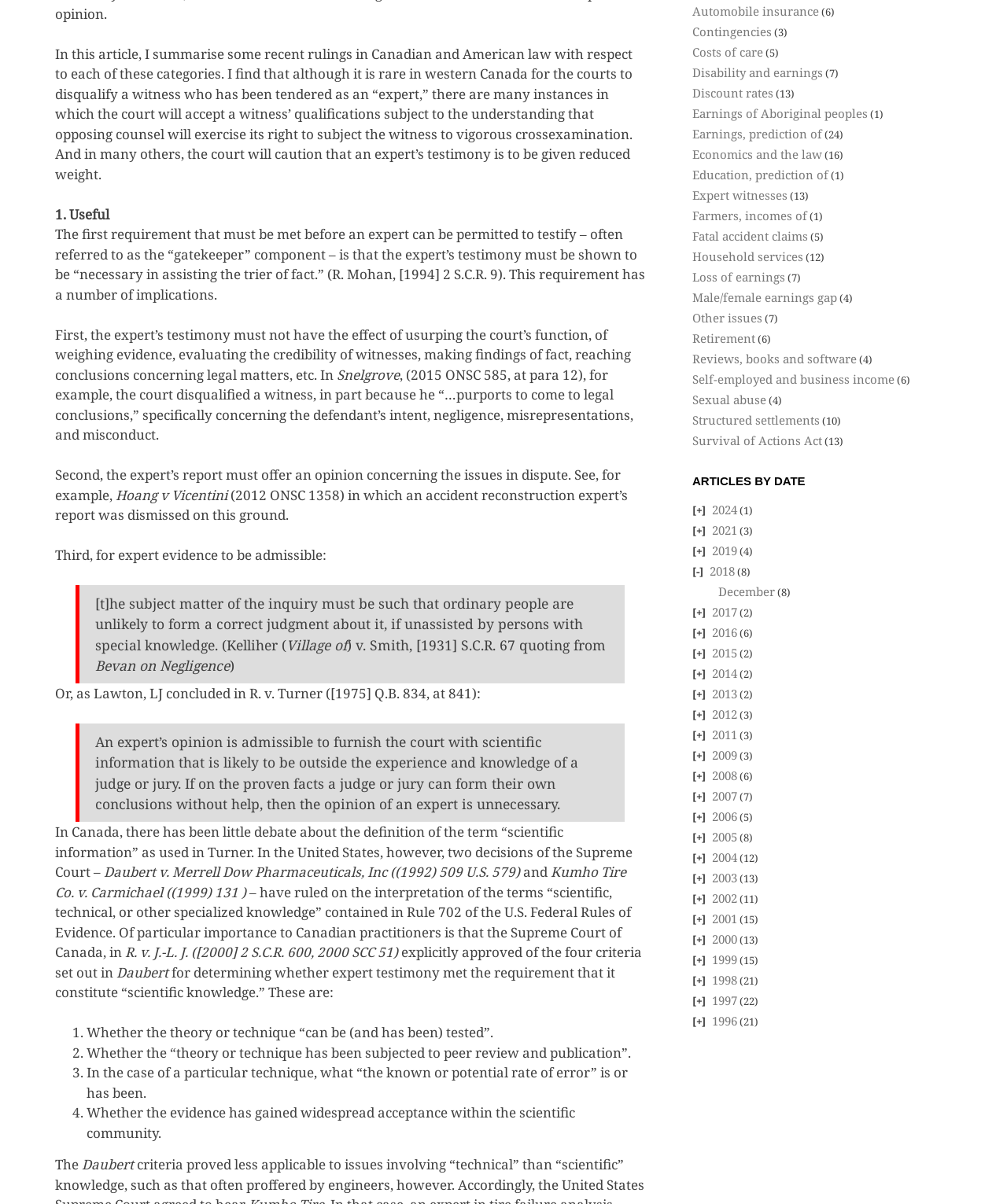From the webpage screenshot, predict the bounding box of the UI element that matches this description: "Household services".

[0.688, 0.206, 0.798, 0.219]